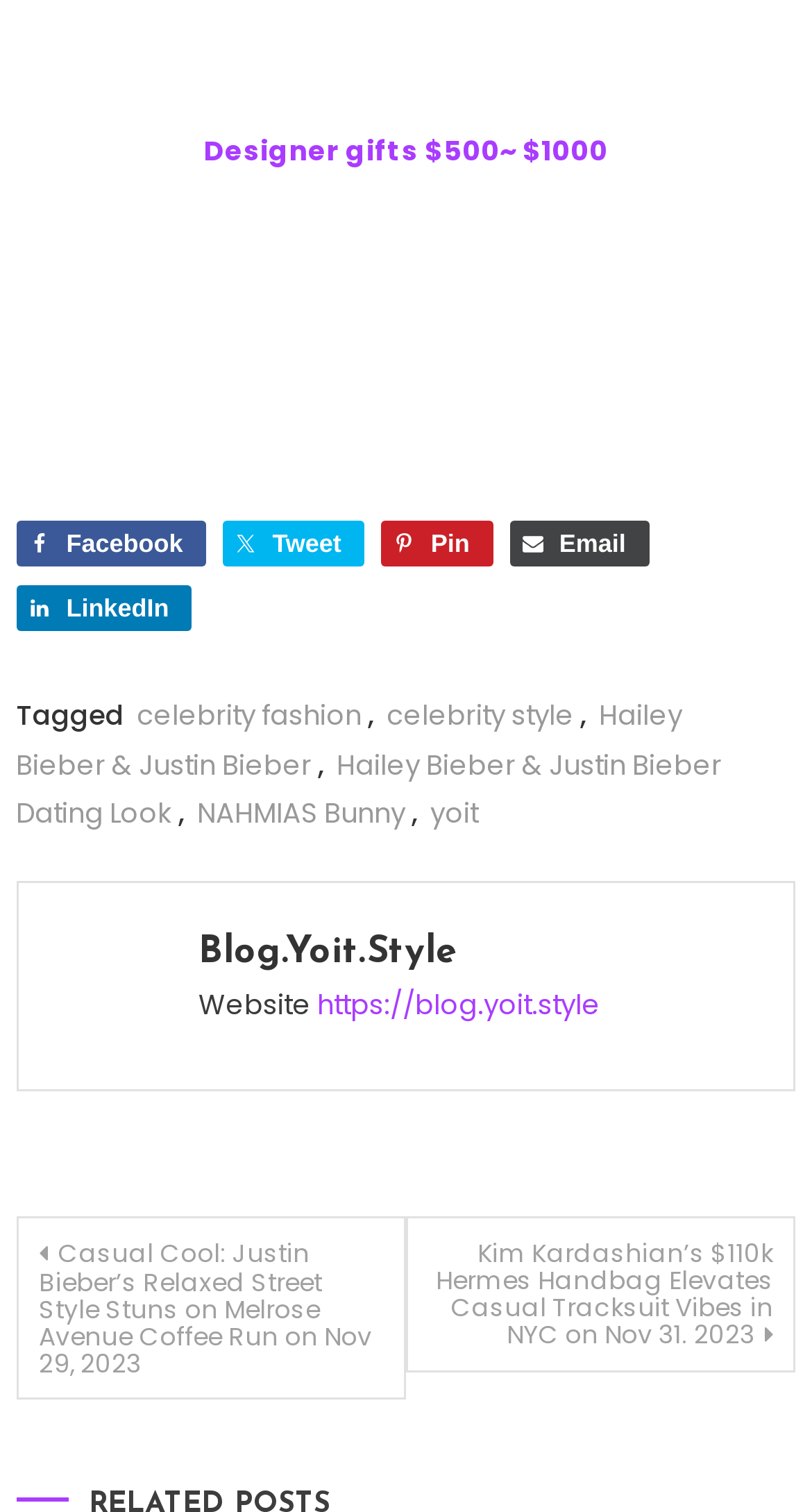Determine the bounding box coordinates for the area you should click to complete the following instruction: "Visit Facebook".

[0.02, 0.345, 0.253, 0.375]